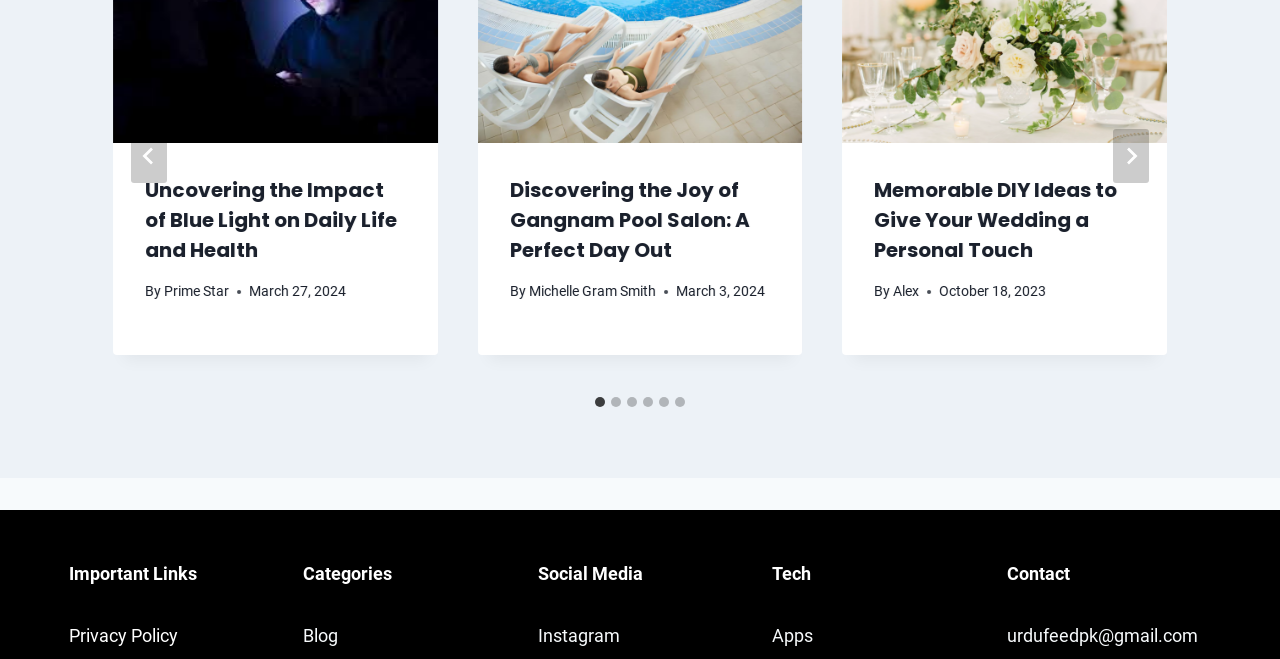Answer this question using a single word or a brief phrase:
Who is the author of the first article?

Prime Star